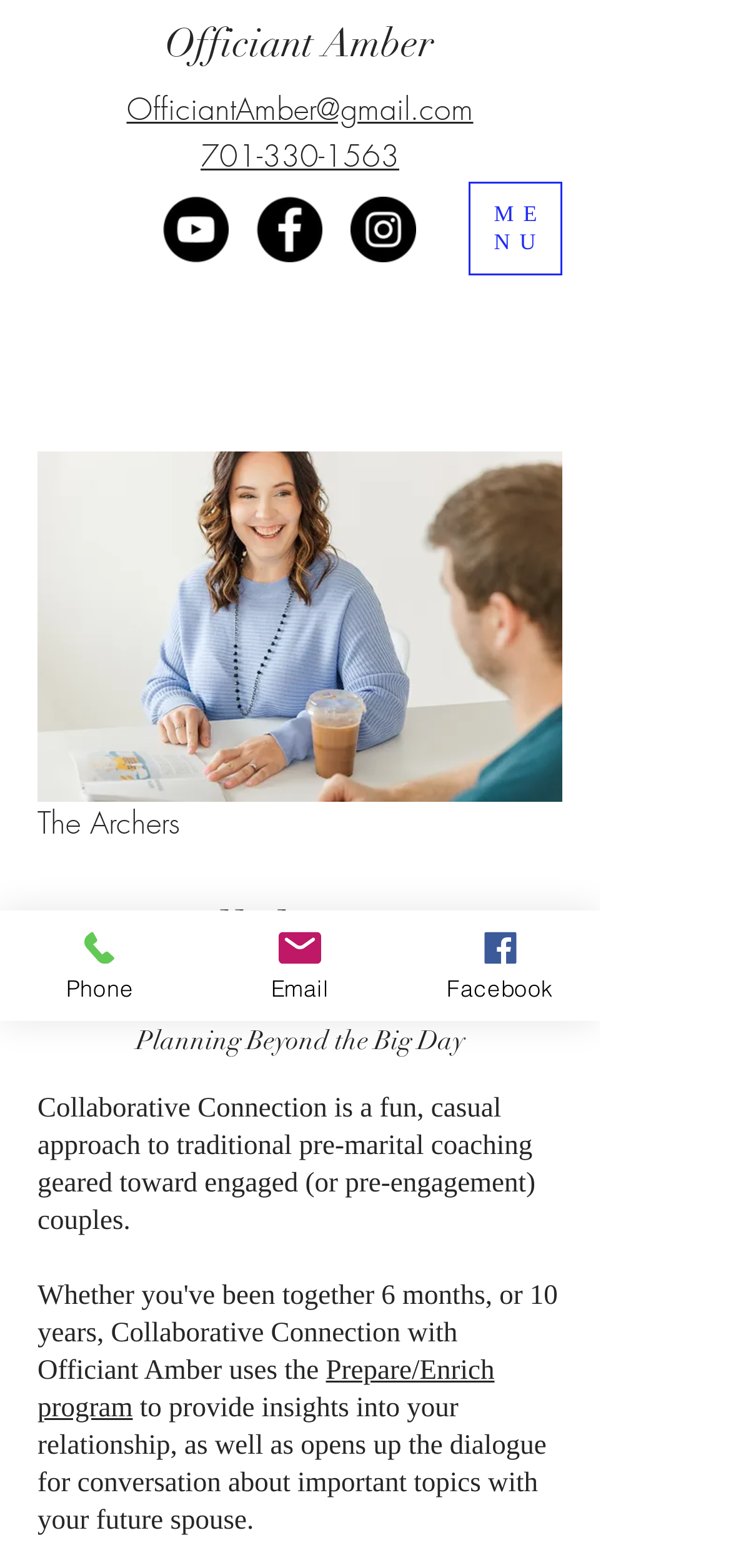Please respond to the question with a concise word or phrase:
How can you contact Officiant Amber?

Phone or Email